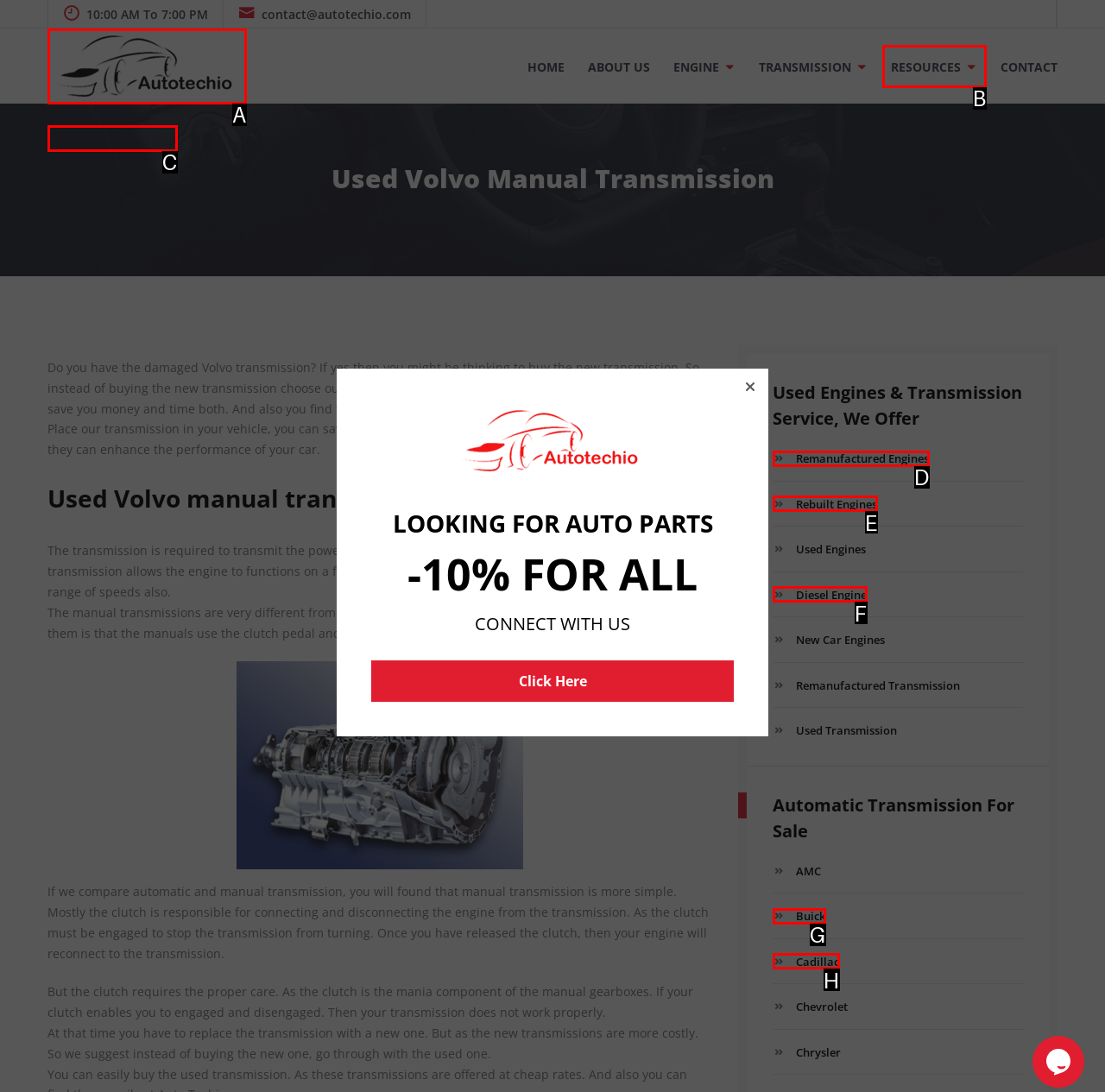Given the description: parent_node: AUTO TECHIO, identify the corresponding option. Answer with the letter of the appropriate option directly.

A